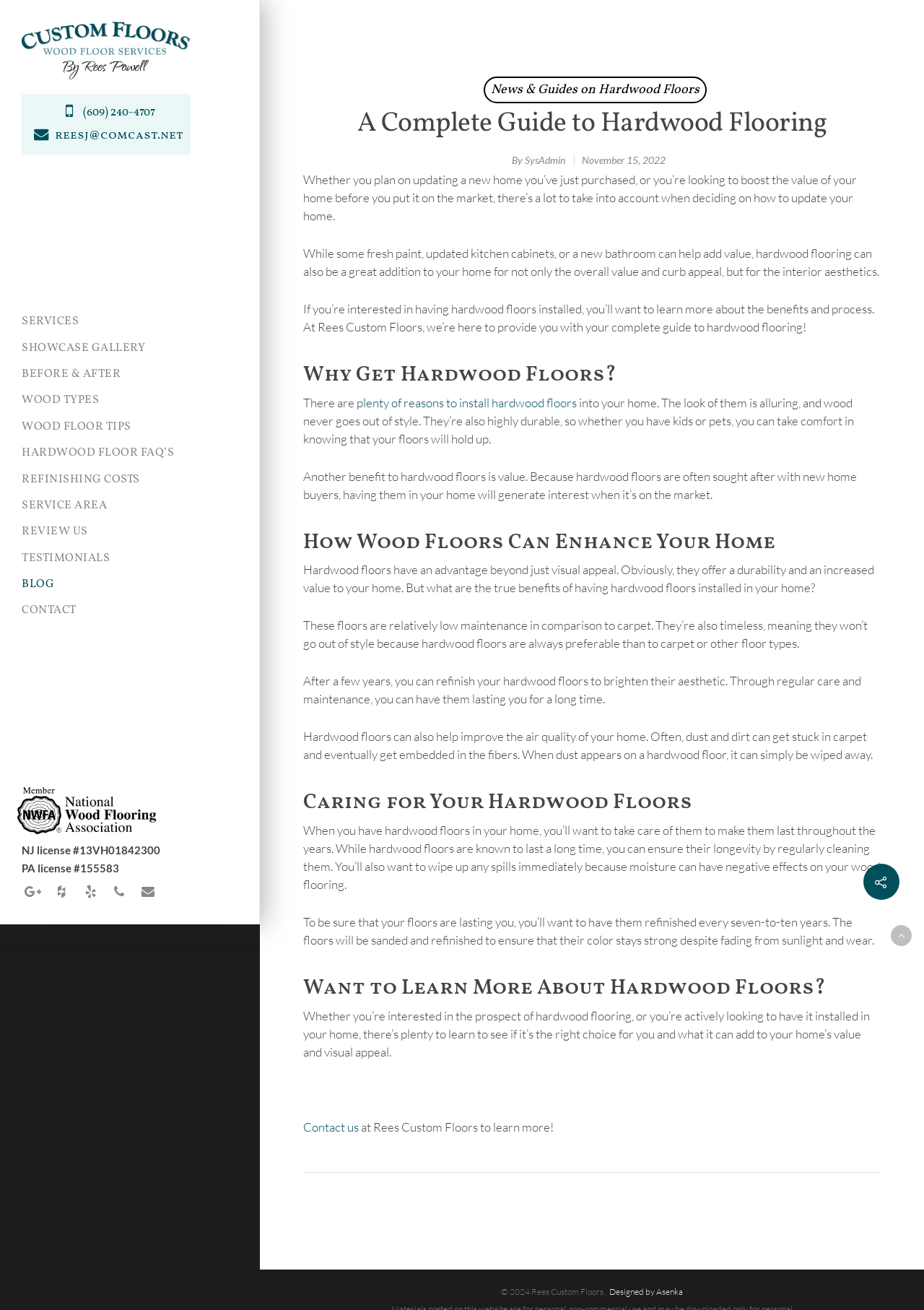How often should hardwood floors be refinished?
Look at the image and provide a short answer using one word or a phrase.

Every 7-10 years